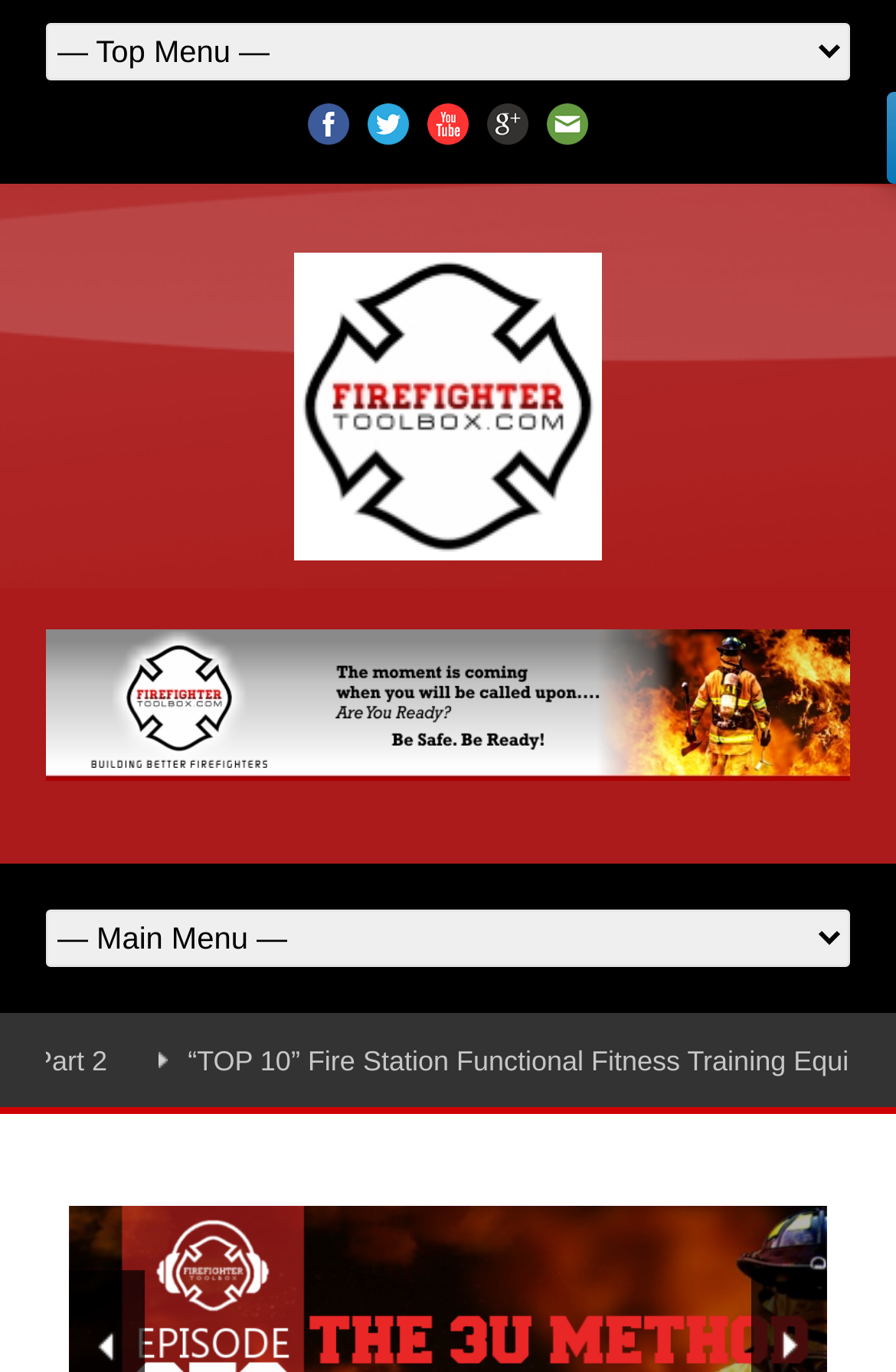What is the layout of the webpage?
Please give a detailed and elaborate answer to the question based on the image.

The webpage appears to have a standard layout, with a header section at the top containing social media links and combo boxes, a content section in the middle with links to episodes or content, and a footer section at the bottom with another combo box.